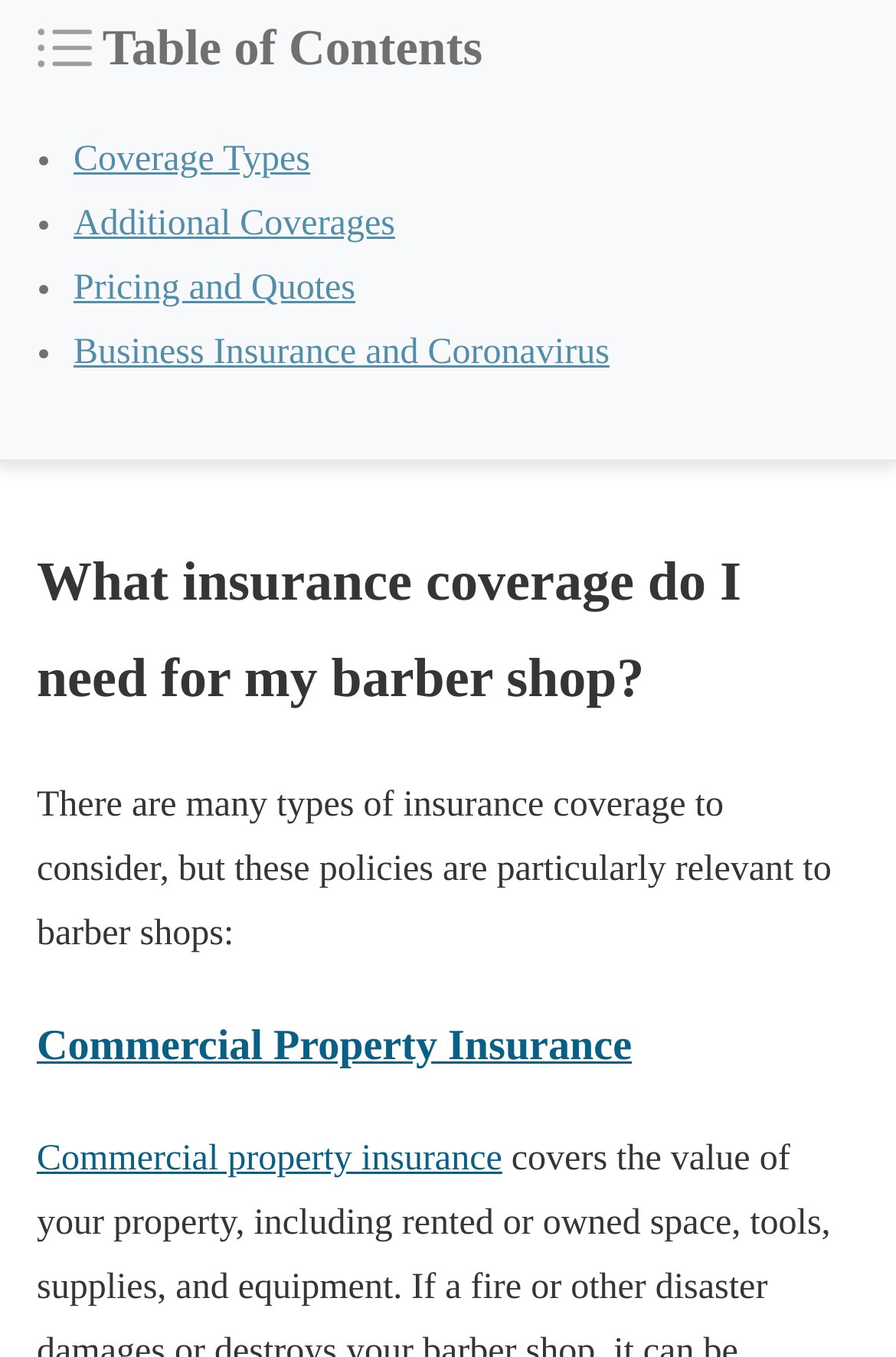What is the topic of the webpage?
Based on the content of the image, thoroughly explain and answer the question.

The topic of the webpage is insurance for barber shops, as indicated by the heading 'What insurance coverage do I need for my barber shop?' and the various coverage types mentioned.